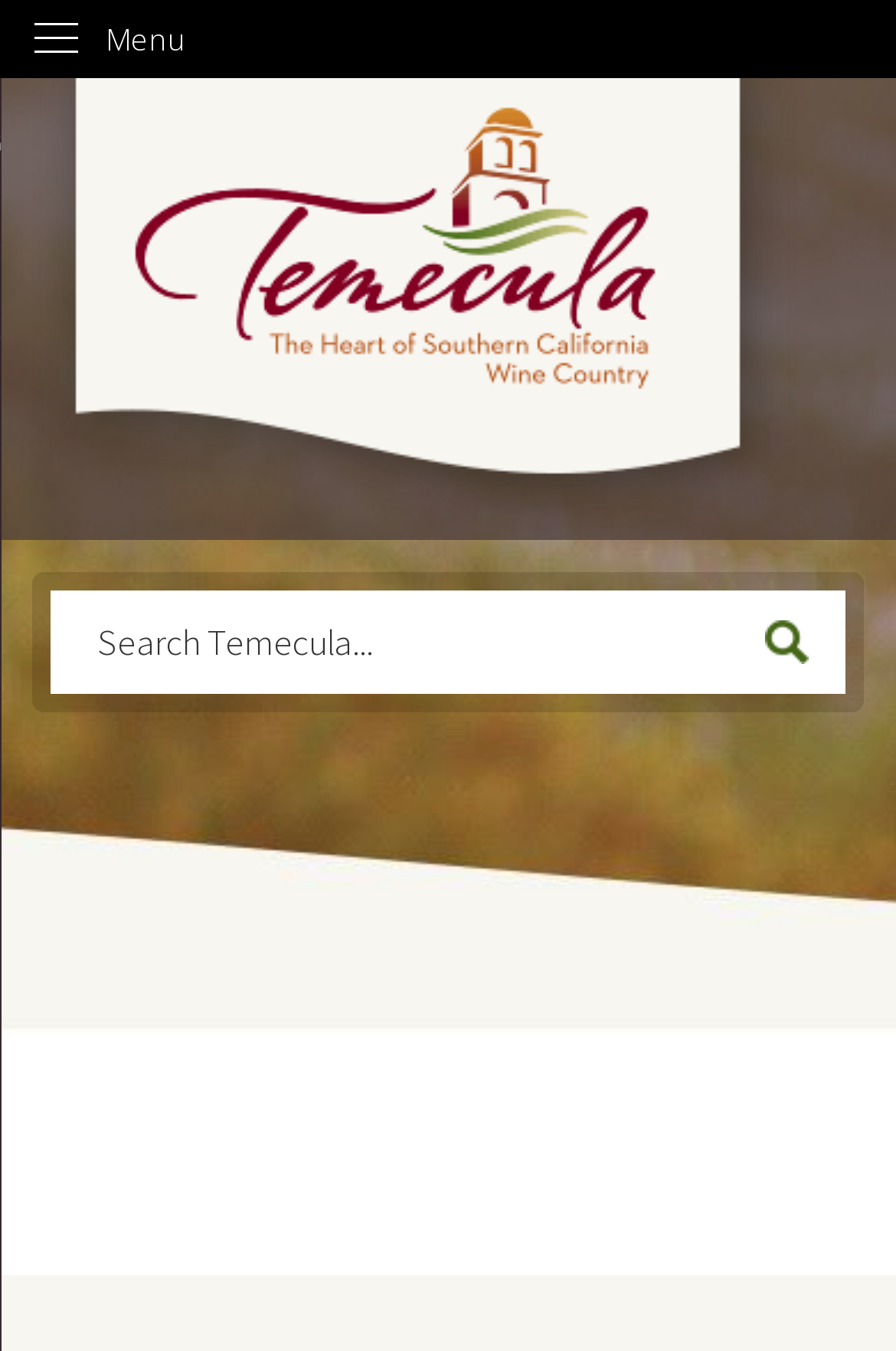Carefully examine the image and provide an in-depth answer to the question: What is the orientation of the menu?

The menu element has a vertical orientation, indicating that the menu items are stacked vertically.